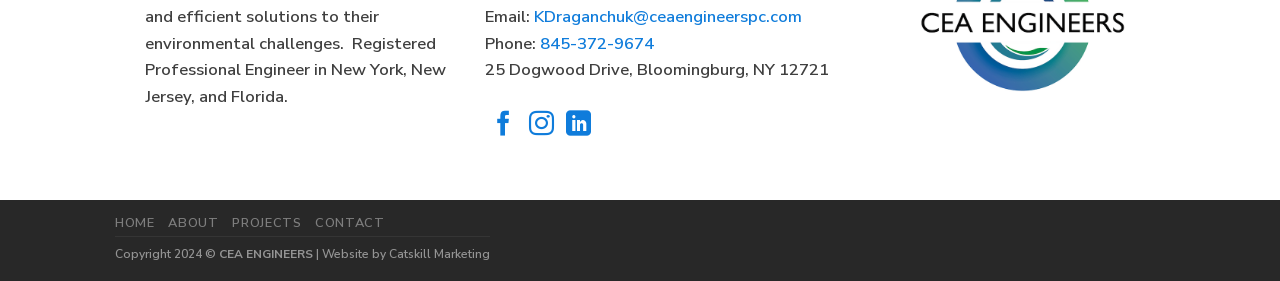Use one word or a short phrase to answer the question provided: 
What is the name of the company?

CEA ENGINEERS